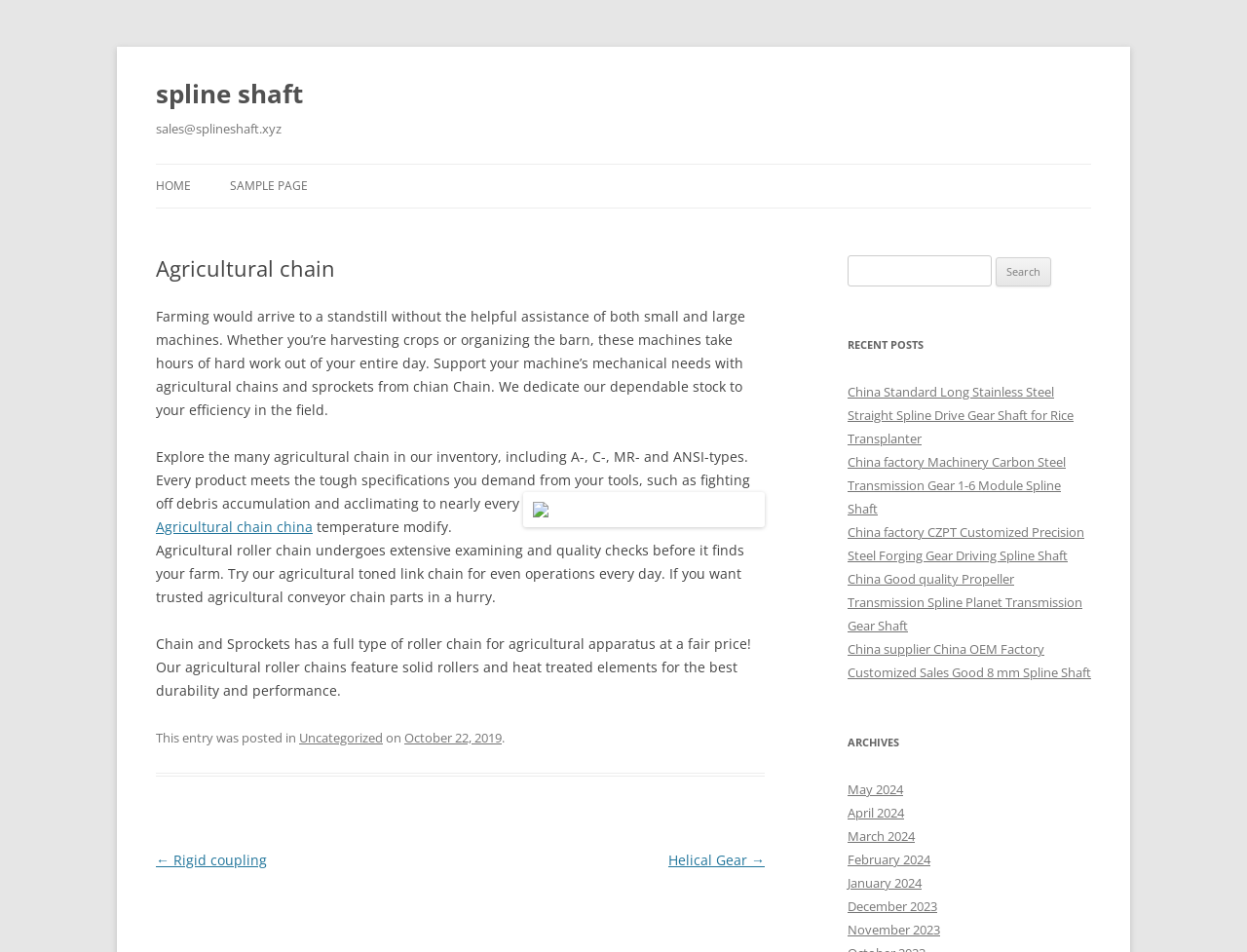Identify the bounding box coordinates necessary to click and complete the given instruction: "Read the recent post about China Standard Long Stainless Steel Straight Spline Drive Gear Shaft for Rice Transplanter".

[0.68, 0.403, 0.861, 0.47]